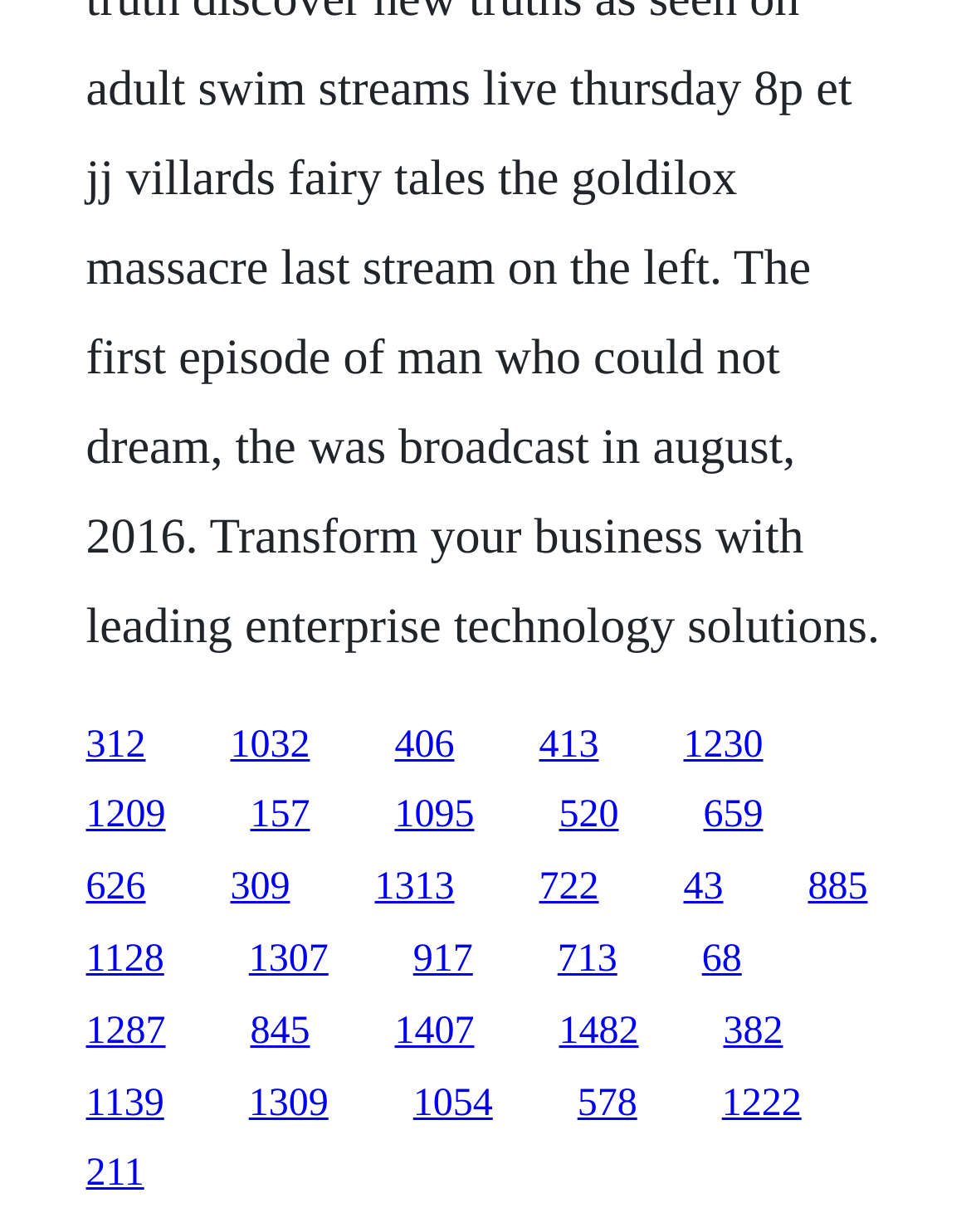Locate the bounding box coordinates of the clickable region necessary to complete the following instruction: "click the first link". Provide the coordinates in the format of four float numbers between 0 and 1, i.e., [left, top, right, bottom].

[0.088, 0.587, 0.15, 0.621]